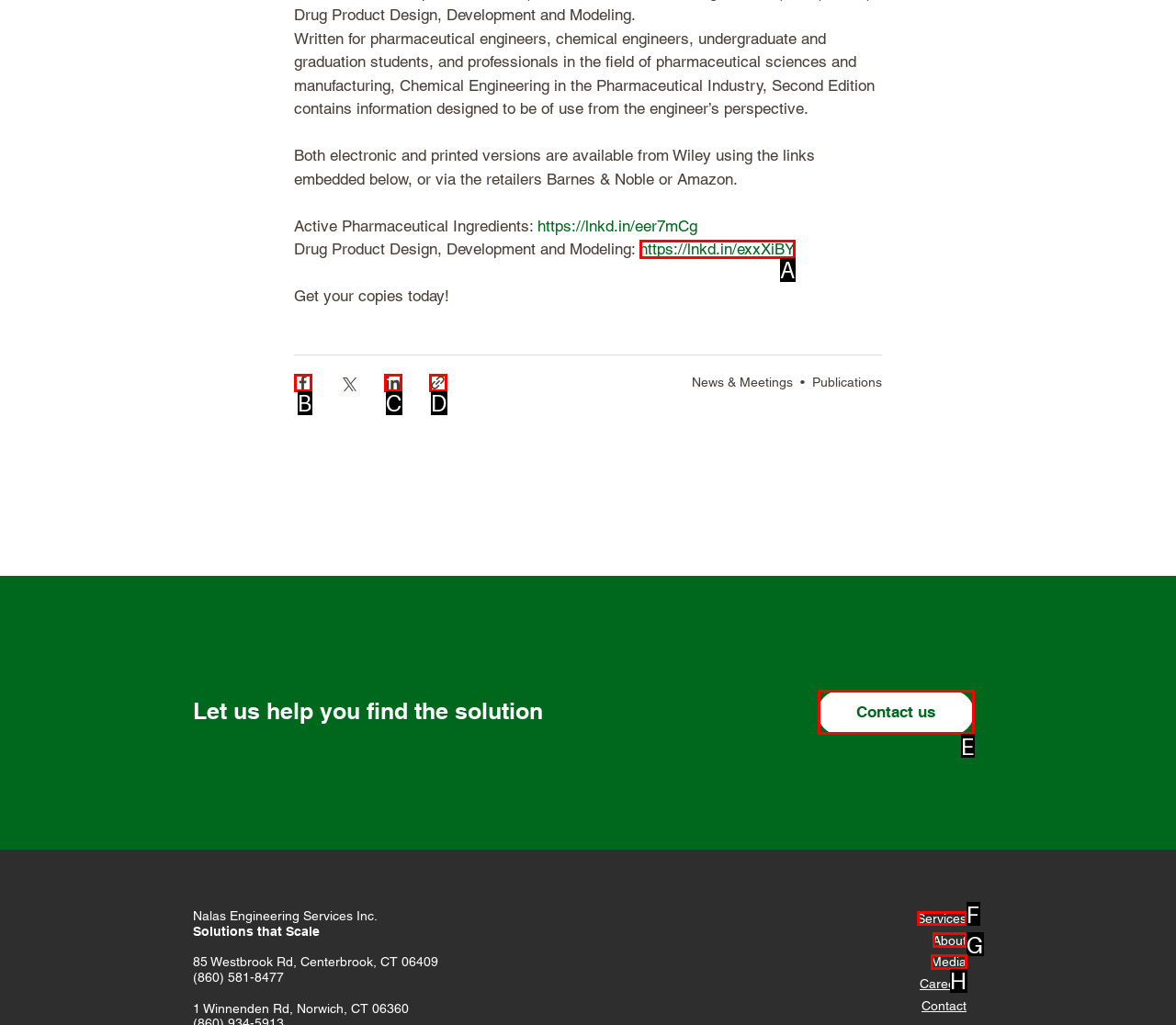Tell me which one HTML element I should click to complete the following task: Go to Services Answer with the option's letter from the given choices directly.

F